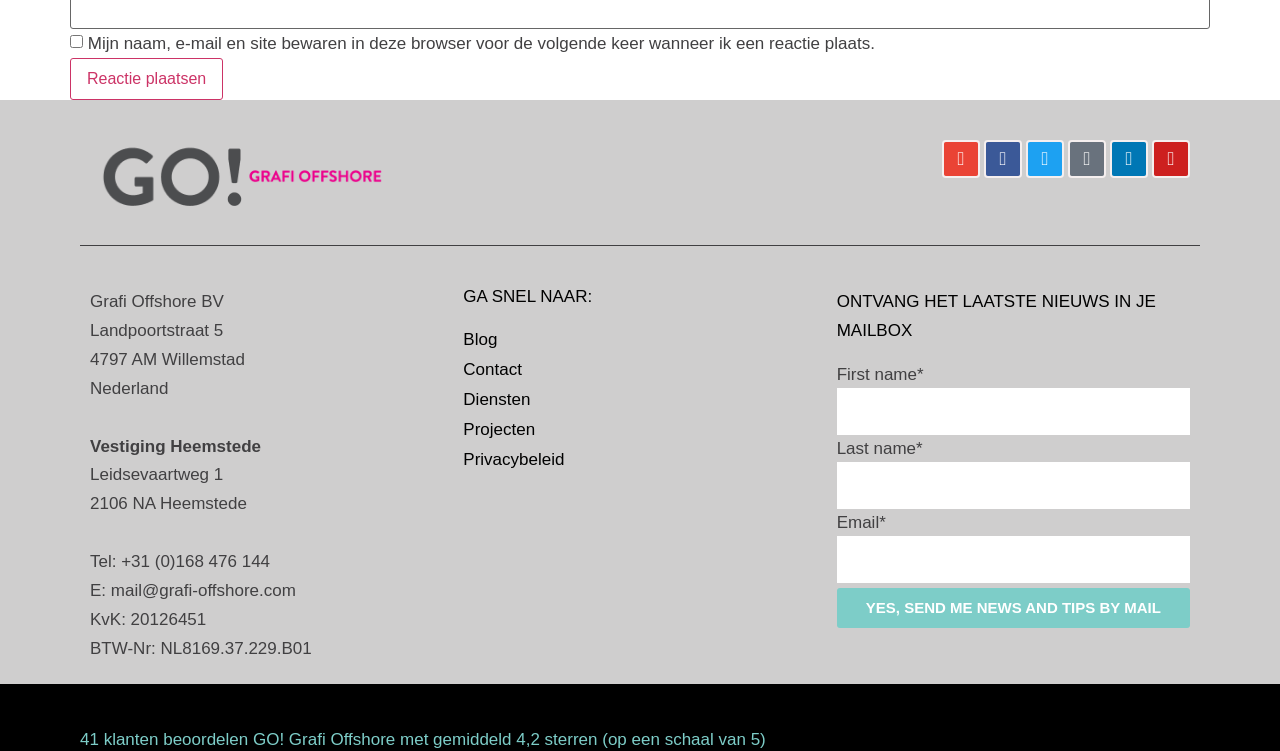Use a single word or phrase to answer the question:
What is the address of the Heemstede location?

Leidsevaartweg 1, 2106 NA Heemstede